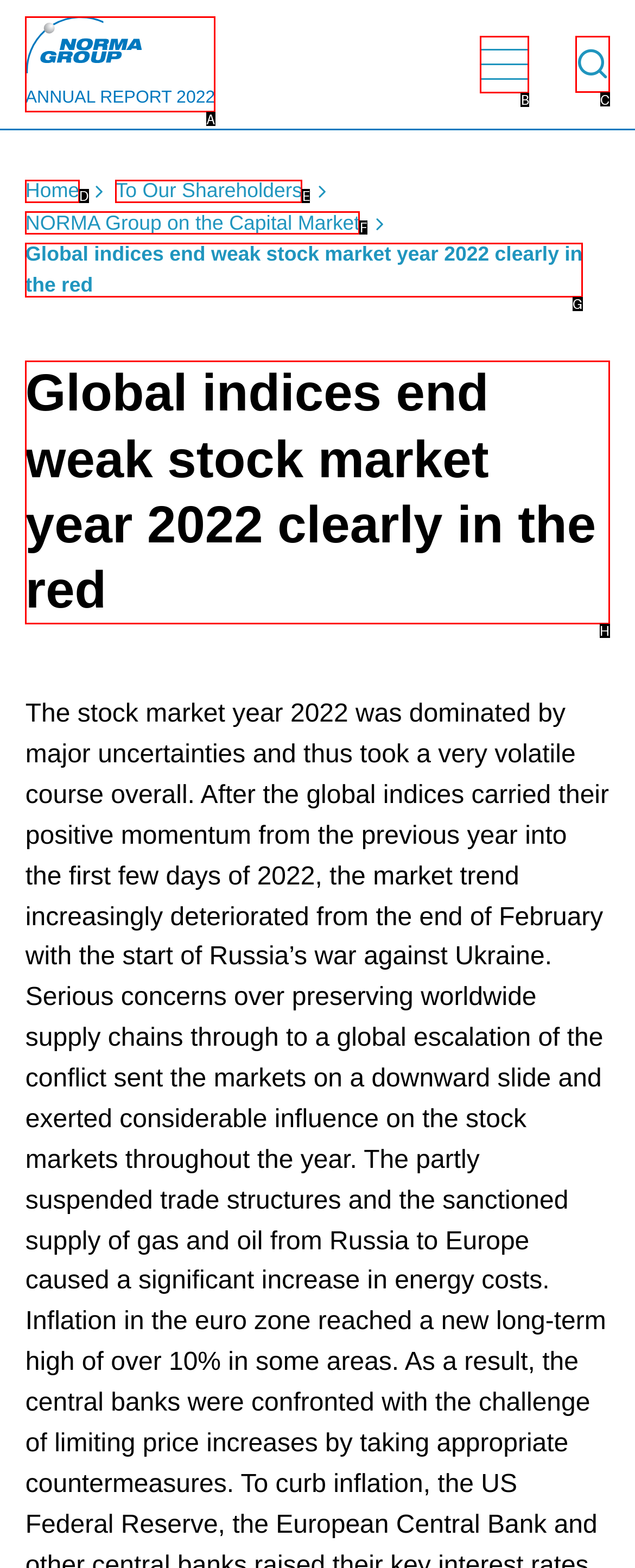Select the letter of the option that should be clicked to achieve the specified task: Read the article about global indices. Respond with just the letter.

H